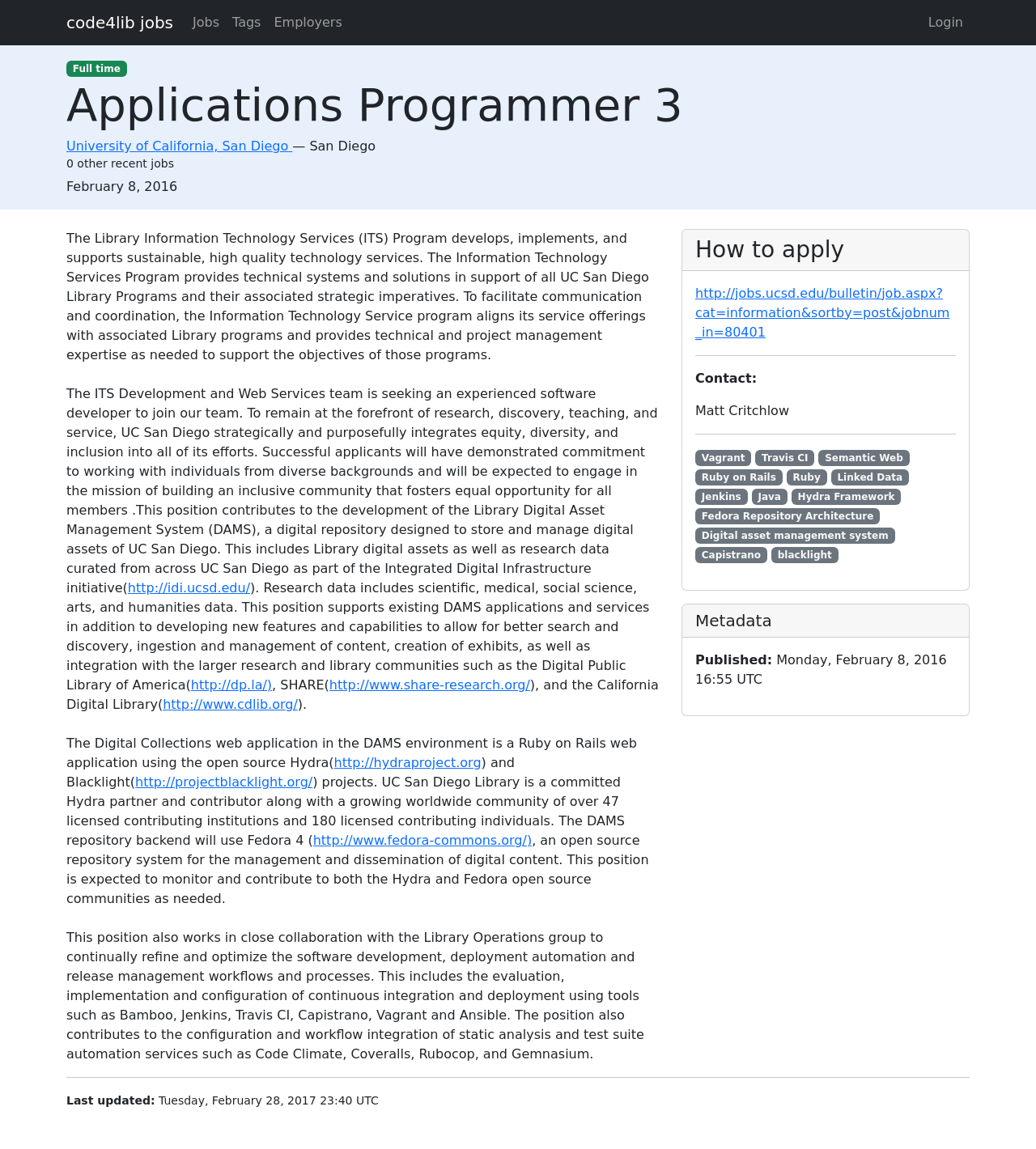Determine the bounding box coordinates of the area to click in order to meet this instruction: "Contact Matt Critchlow".

[0.671, 0.351, 0.762, 0.364]